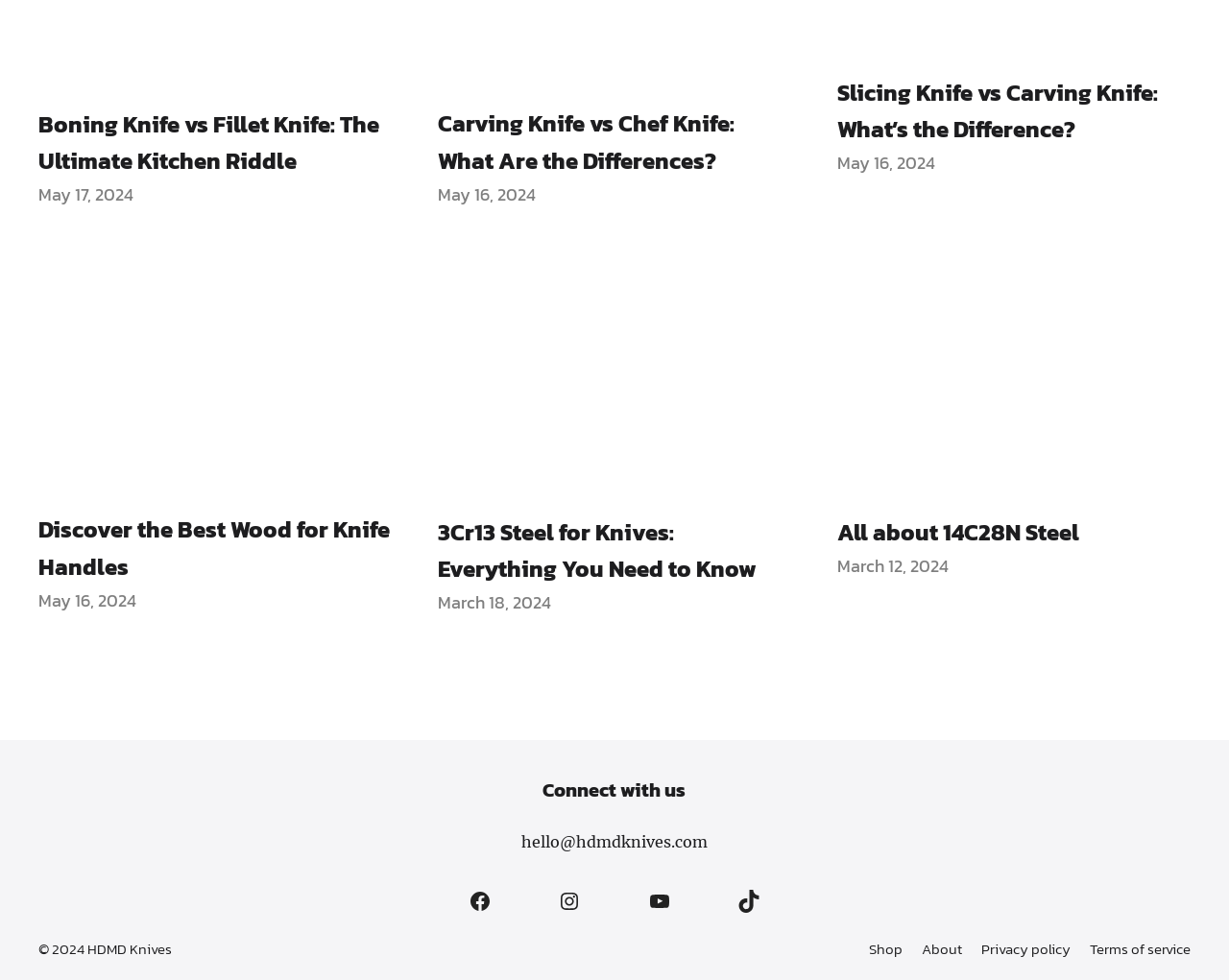Please give a succinct answer using a single word or phrase:
What is the purpose of the section with the heading 'Connect with us'?

To connect with the website